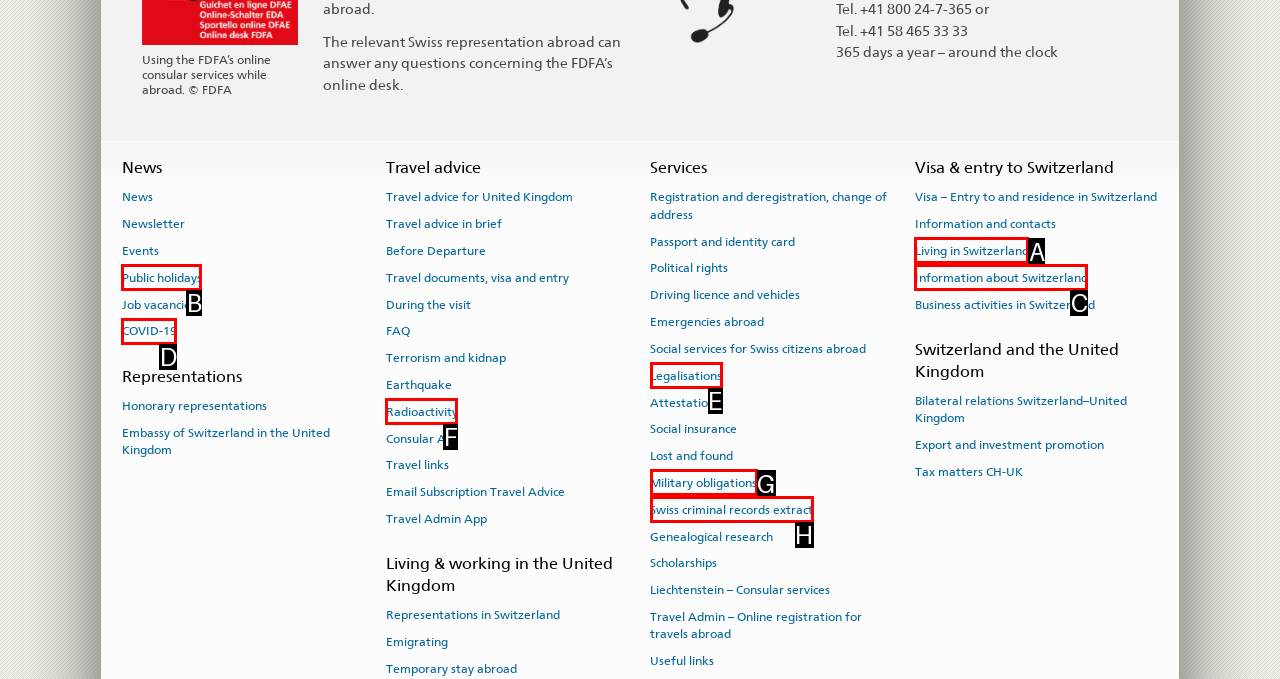Based on the description Swiss criminal records extract, identify the most suitable HTML element from the options. Provide your answer as the corresponding letter.

H